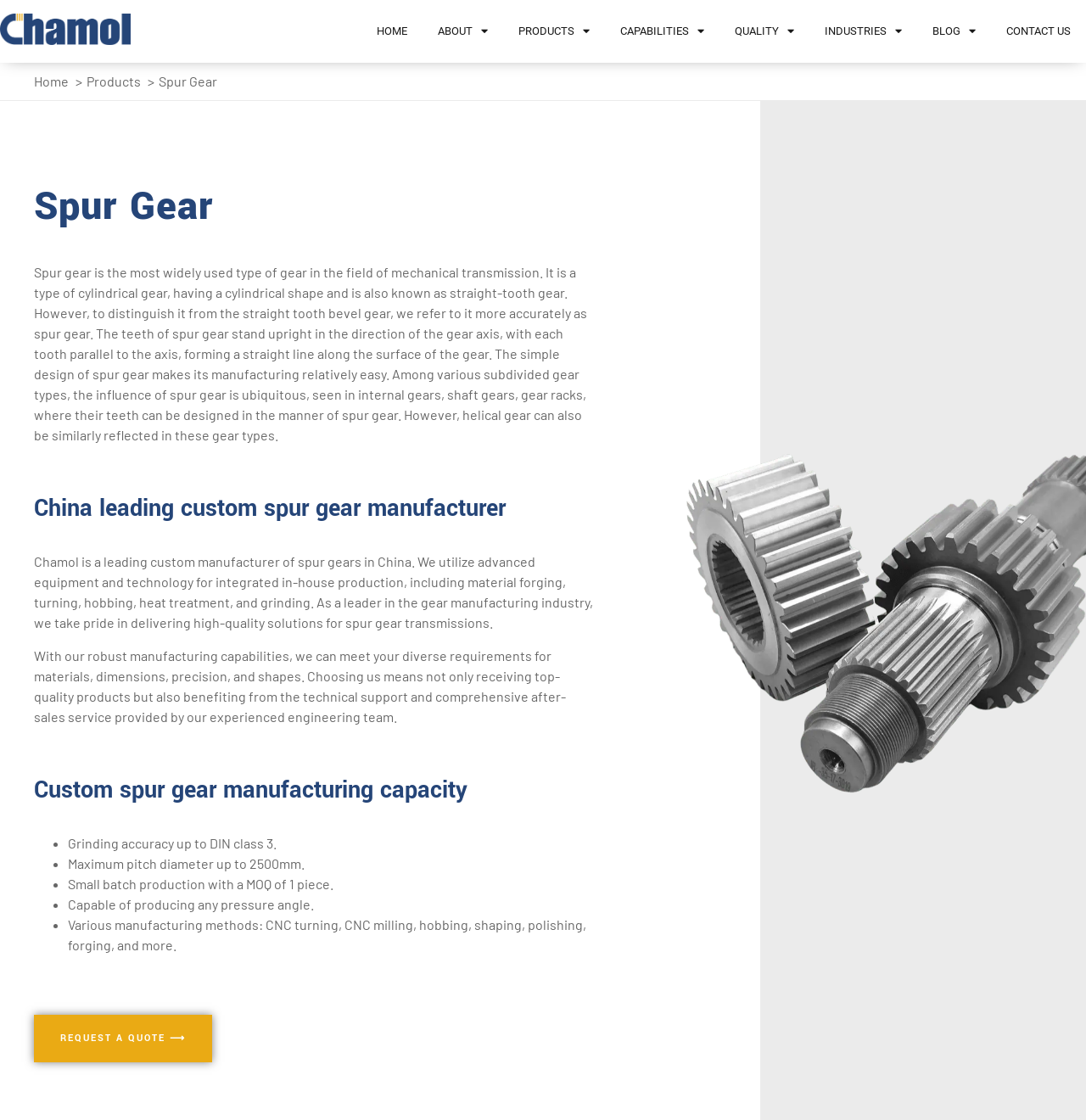Find the bounding box coordinates of the element to click in order to complete the given instruction: "Click the Schedule an Appointment button."

None